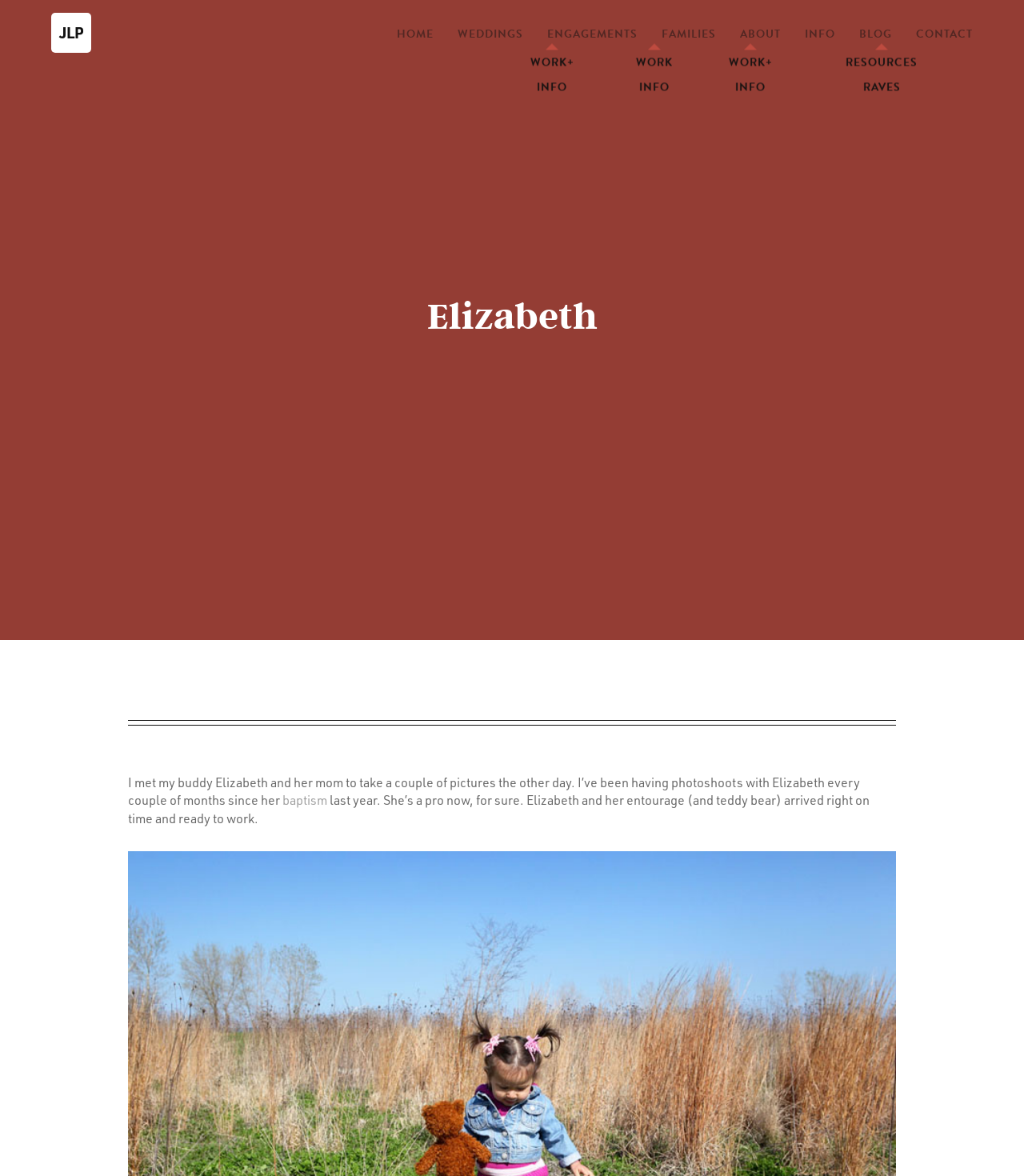What is the event mentioned in the text?
Refer to the image and give a detailed response to the question.

The text mentions 'I’ve been having photoshoots with Elizabeth every couple of months since her baptism last year.' which indicates that the event mentioned is a baptism.